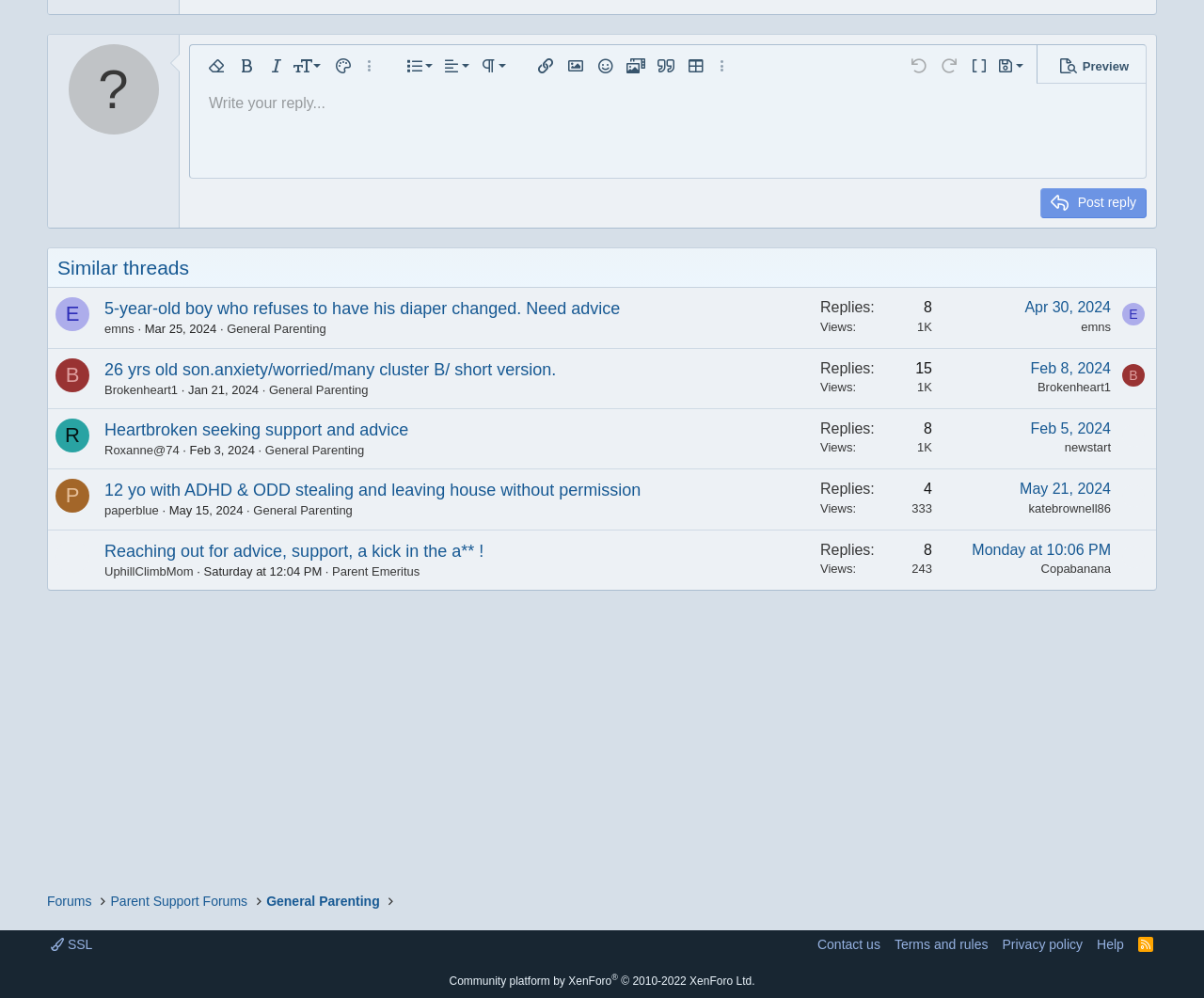For the given element description Parent Support Forums, determine the bounding box coordinates of the UI element. The coordinates should follow the format (top-left x, top-left y, bottom-right x, bottom-right y) and be within the range of 0 to 1.

[0.092, 0.894, 0.206, 0.913]